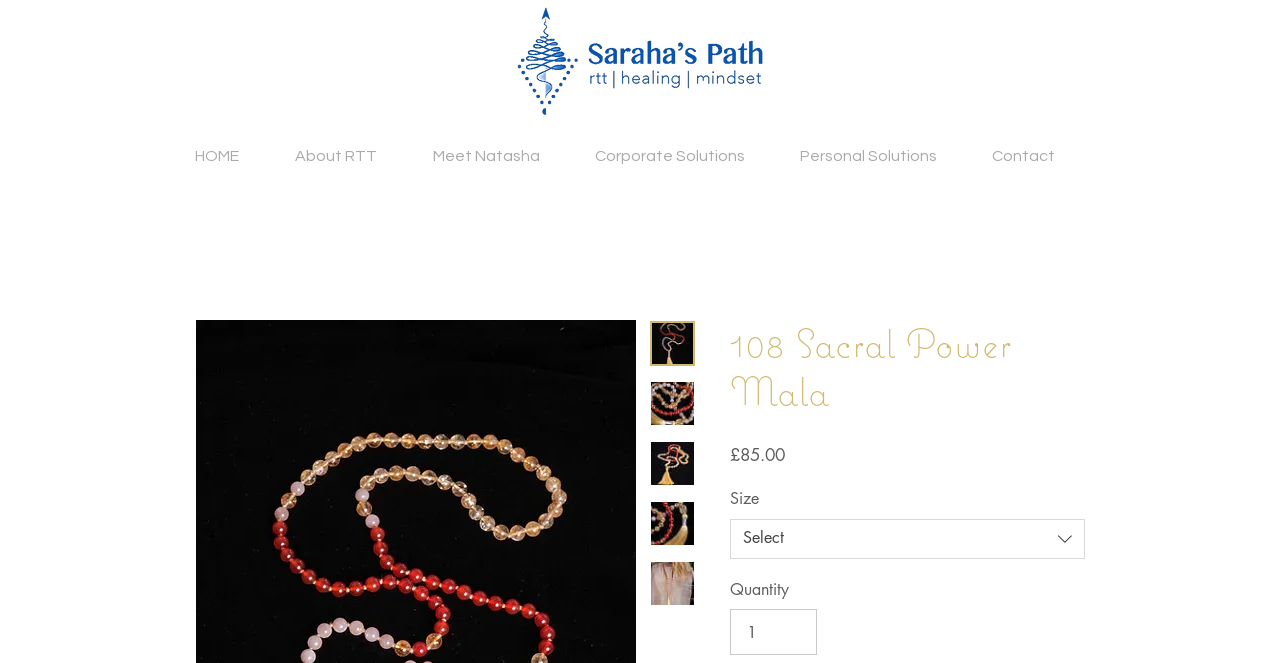For the given element description Personal Solutions, determine the bounding box coordinates of the UI element. The coordinates should follow the format (top-left x, top-left y, bottom-right x, bottom-right y) and be within the range of 0 to 1.

[0.612, 0.213, 0.762, 0.259]